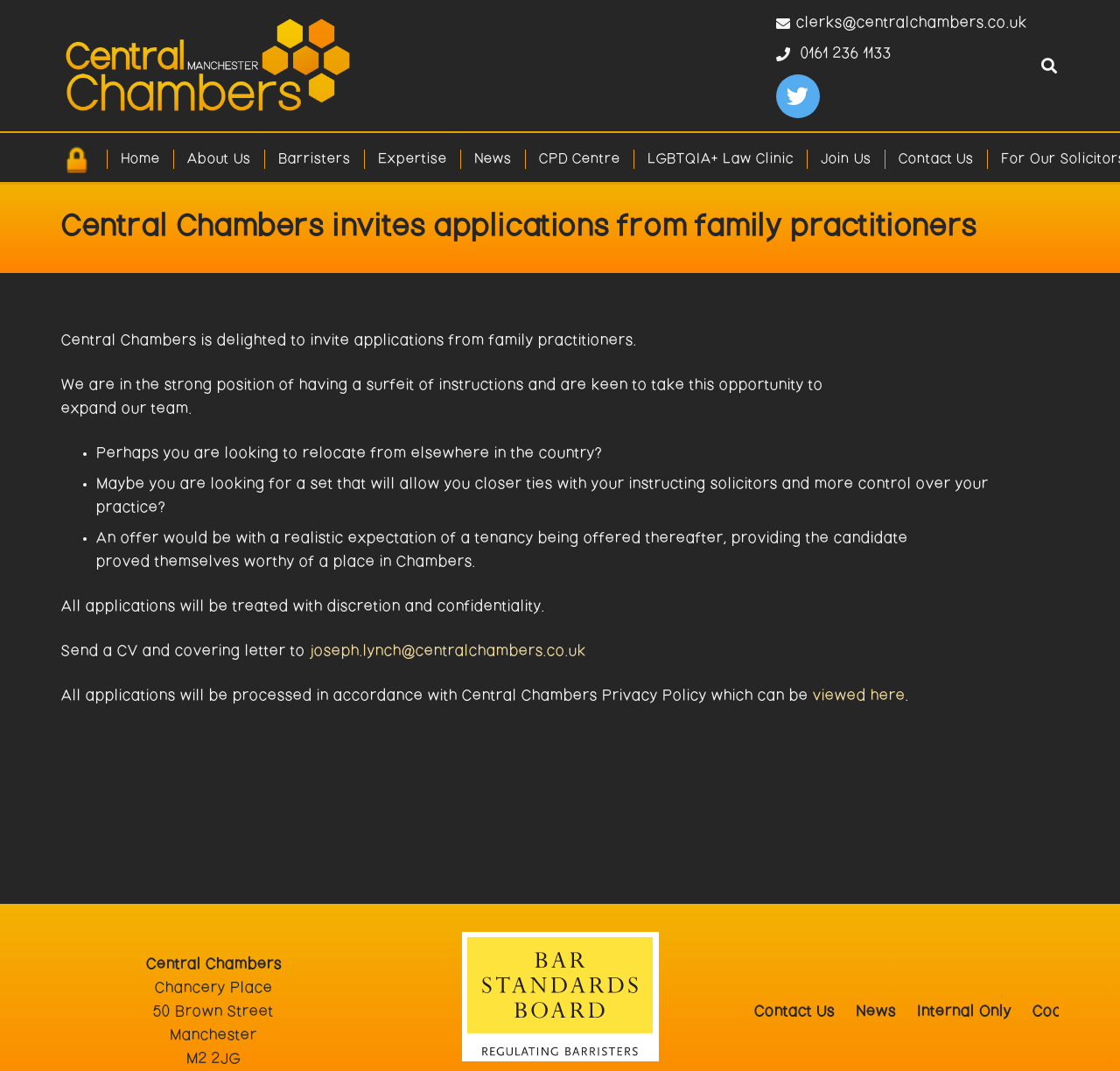Construct a comprehensive caption that outlines the webpage's structure and content.

The webpage is about Central Chambers, a law firm, inviting applications from family practitioners. At the top left, there is a link to the homepage, followed by links to various sections of the website, including "About Us", "Barristers", "Expertise", "News", "CPD Centre", "LGBTQIA+ Law Clinic", "Join Us", and "Contact Us". 

Below the navigation links, there is a main heading that reads "Central Chambers invites applications from family practitioners". This is followed by a brief introduction to the opportunity, stating that the firm is delighted to invite applications and is in a strong position to take on new team members.

The introduction is followed by a list of benefits, marked by bullet points, which include the possibility of relocating from elsewhere in the country, having closer ties with instructing solicitors, and having more control over one's practice. The list also mentions that an offer would be made with a realistic expectation of a tenancy being offered thereafter, provided the candidate proves themselves worthy.

The webpage also includes a note that all applications will be treated with discretion and confidentiality. It provides instructions on how to apply, including sending a CV and covering letter to a specific email address. Additionally, there is a link to the firm's privacy policy.

At the bottom of the page, there is contact information, including the firm's address in Manchester. There are also links to "Regulated by the Bar Standards Board", "Contact Us", "News", and "Internal Only". On the top right, there are social media links, including Twitter, and a search bar.